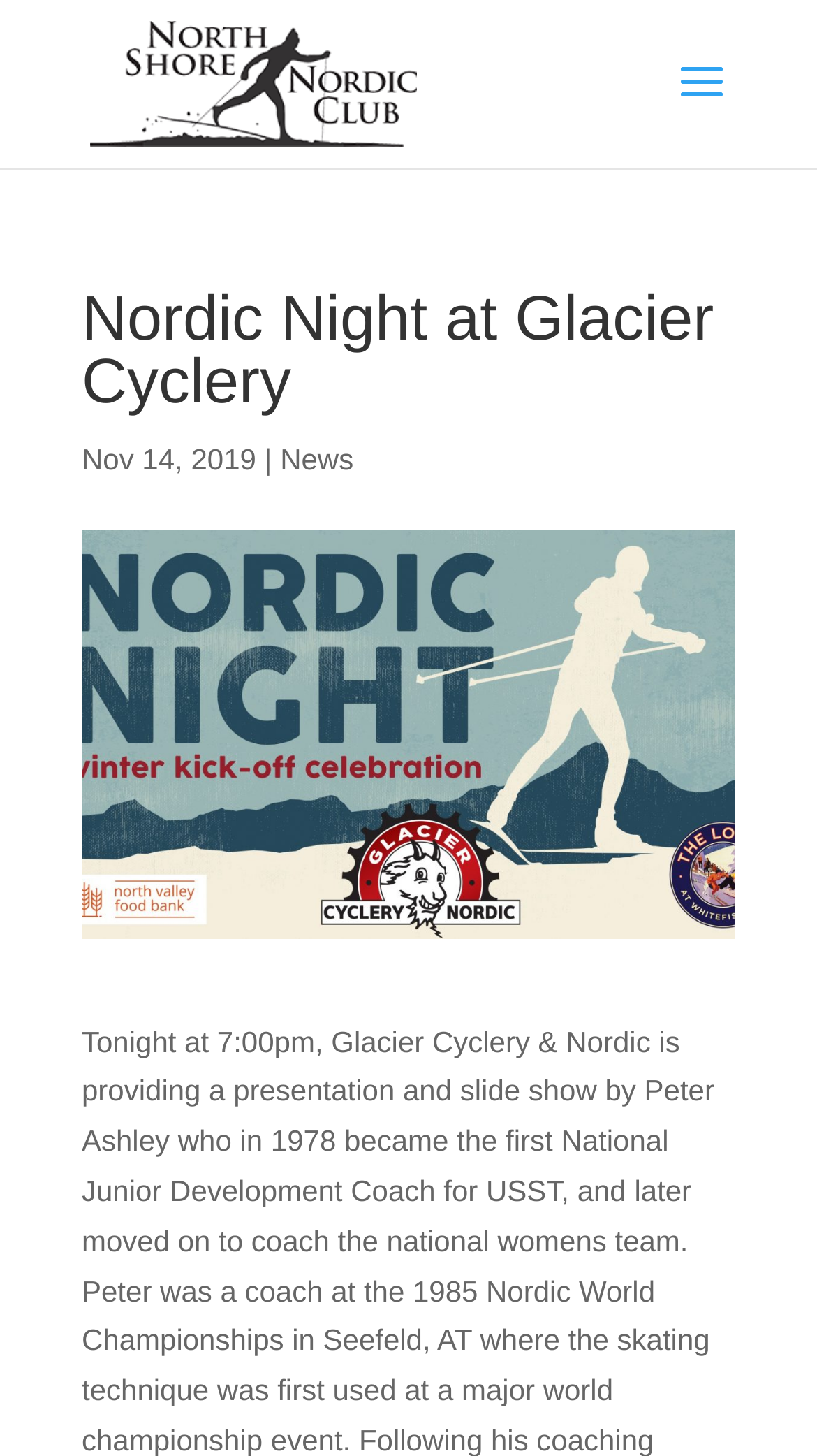Please locate and generate the primary heading on this webpage.

Nordic Night at Glacier Cyclery